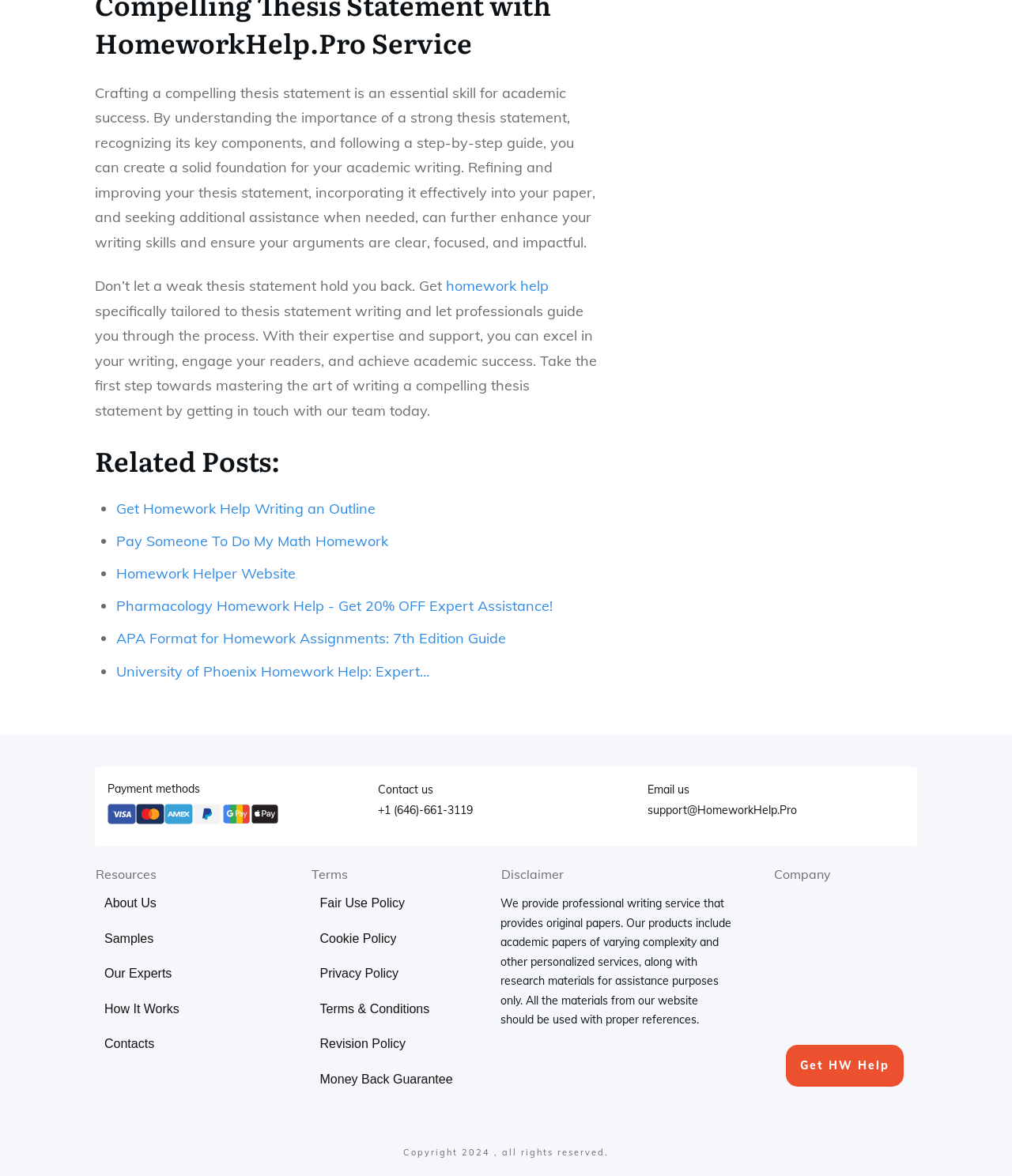Locate the bounding box coordinates of the clickable region necessary to complete the following instruction: "Get homework help from experts". Provide the coordinates in the format of four float numbers between 0 and 1, i.e., [left, top, right, bottom].

[0.777, 0.889, 0.893, 0.924]